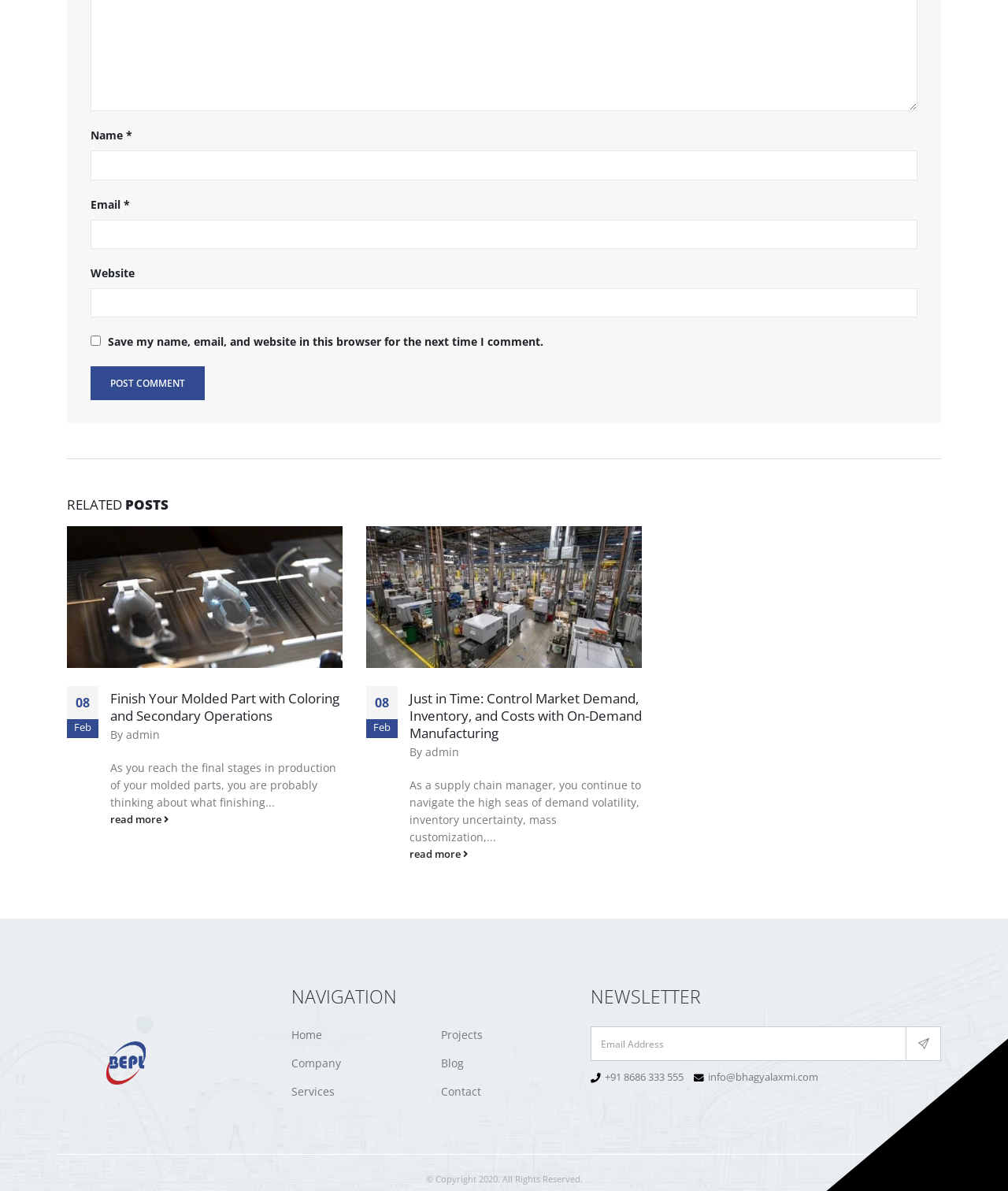Consider the image and give a detailed and elaborate answer to the question: 
How can I subscribe to the newsletter?

To subscribe to the newsletter, I need to enter my email address in the textbox provided and then click the Subscribe! button, which is located in the newsletter section at the bottom of the page.